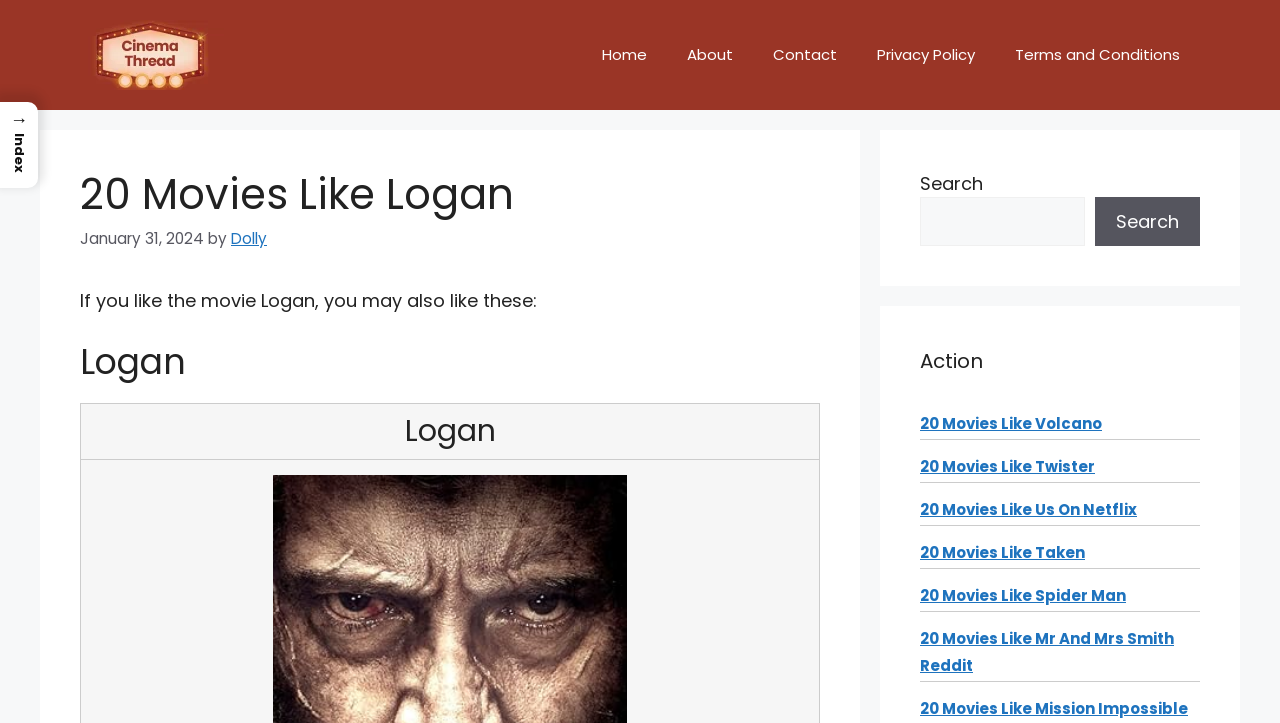Using the provided element description, identify the bounding box coordinates as (top-left x, top-left y, bottom-right x, bottom-right y). Ensure all values are between 0 and 1. Description: 20 Movies Like Twister

[0.719, 0.631, 0.855, 0.66]